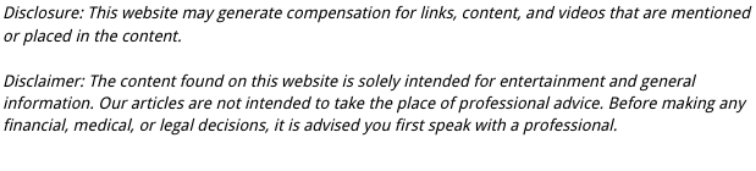Answer this question in one word or a short phrase: What type of decisions should readers consult a professional for?

Financial, medical, legal